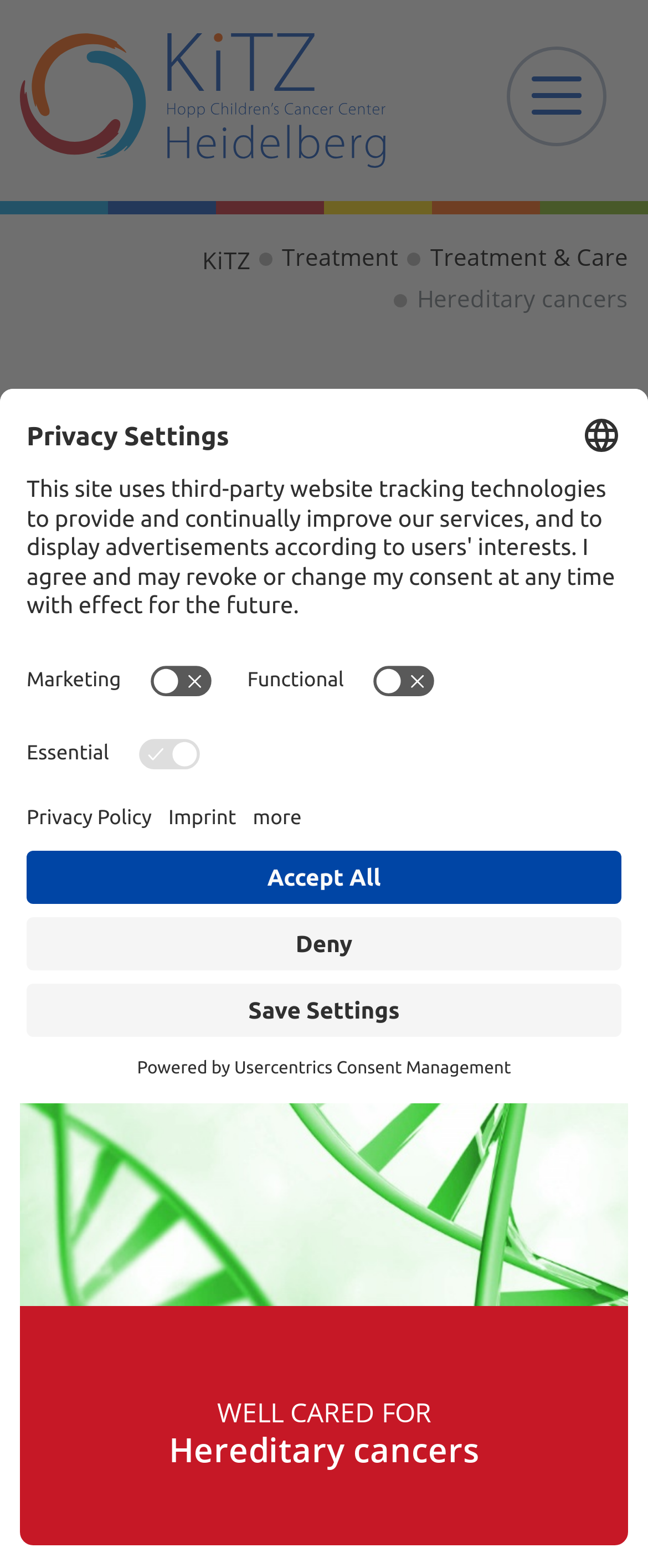How many types of cookies are there to configure?
Refer to the image and provide a detailed answer to the question.

I found the answer by looking at the dialog element with the text 'Privacy Settings' and counting the number of switch elements with labels 'Marketing', 'Functional', and 'Essential', which suggests that there are three types of cookies to configure.